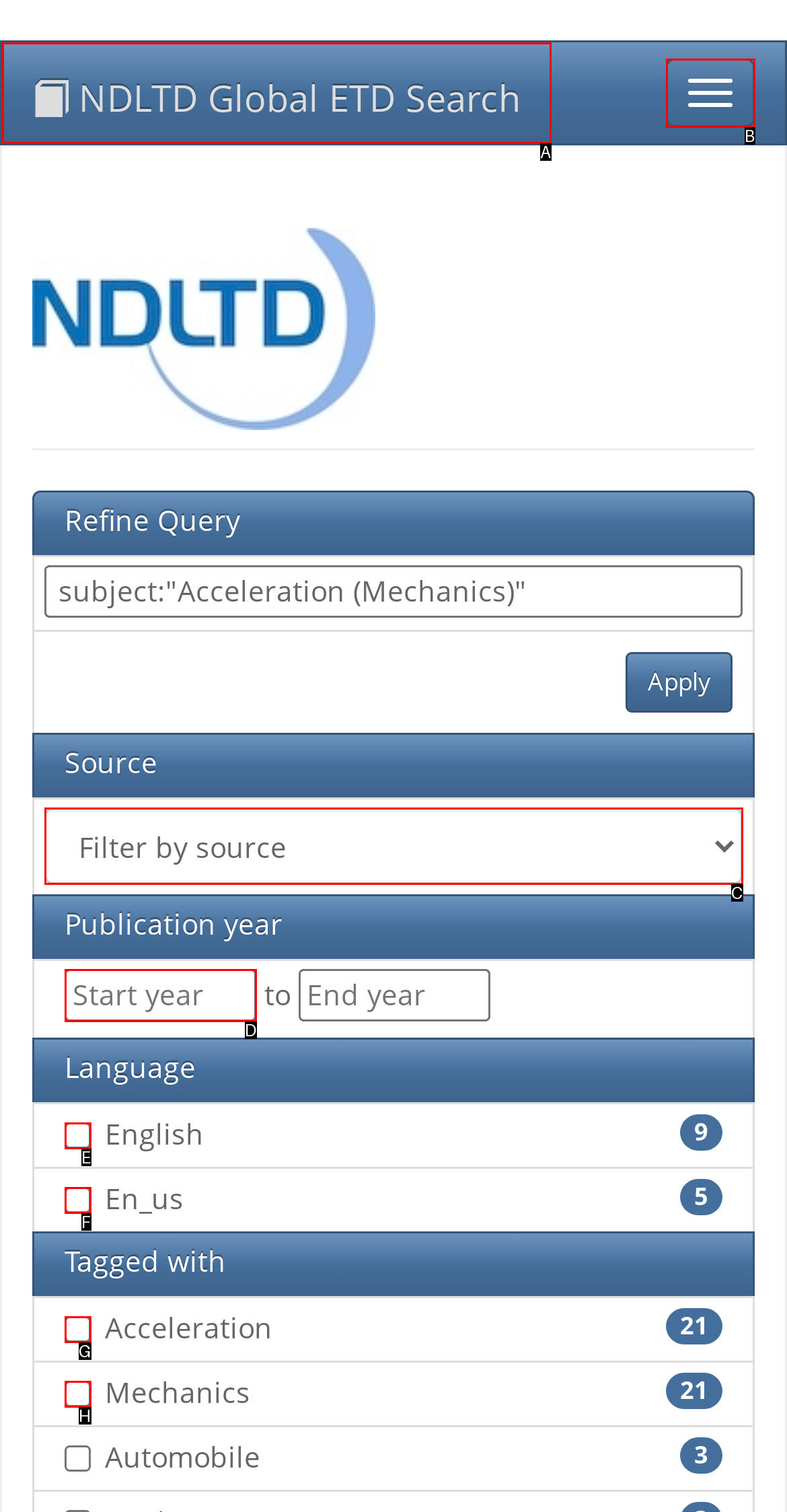Please determine which option aligns with the description: parent_node: English name="language[]" value="english". Respond with the option’s letter directly from the available choices.

E